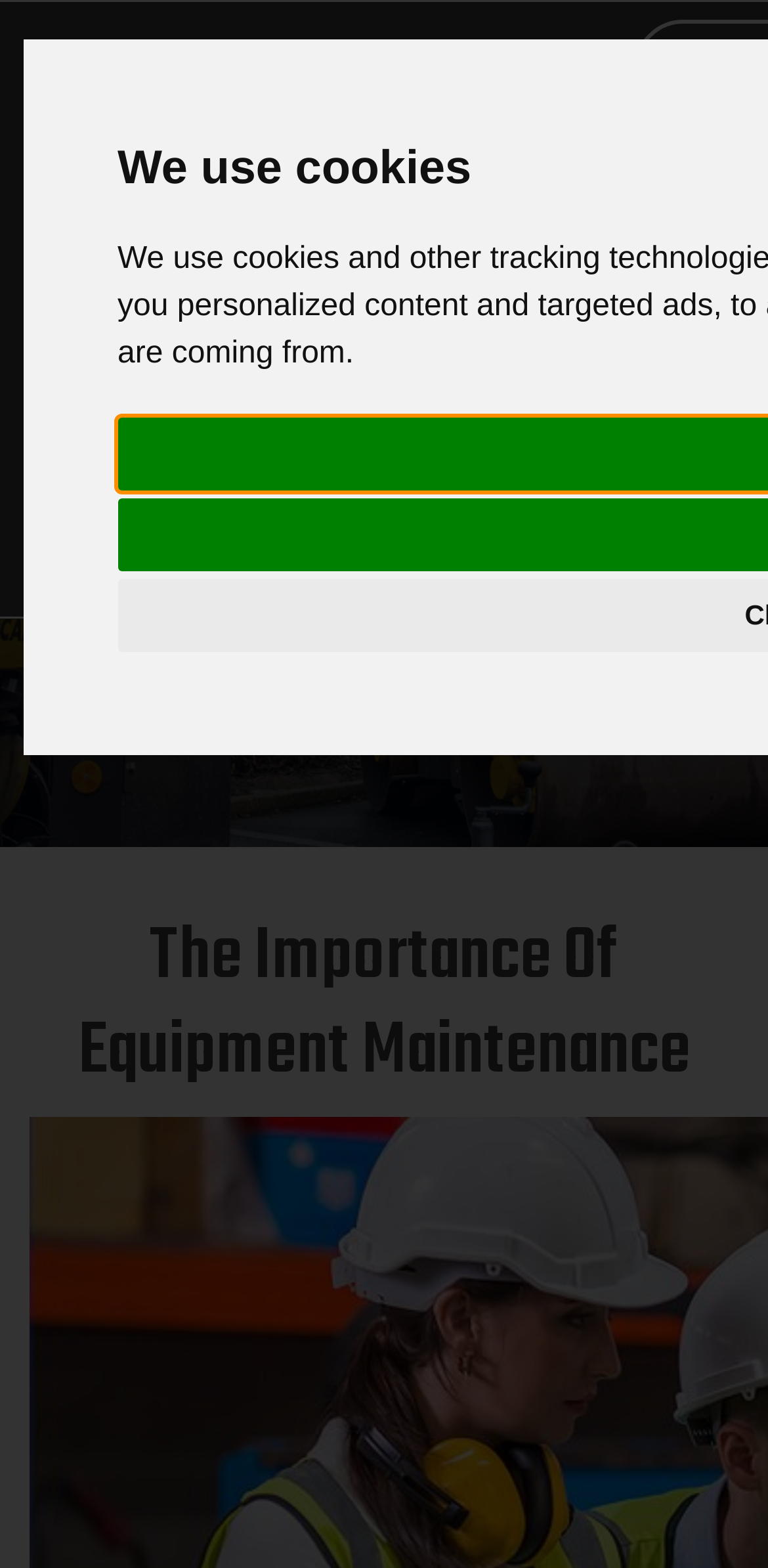Find and provide the bounding box coordinates for the UI element described with: "Home".

[0.038, 0.378, 0.159, 0.405]